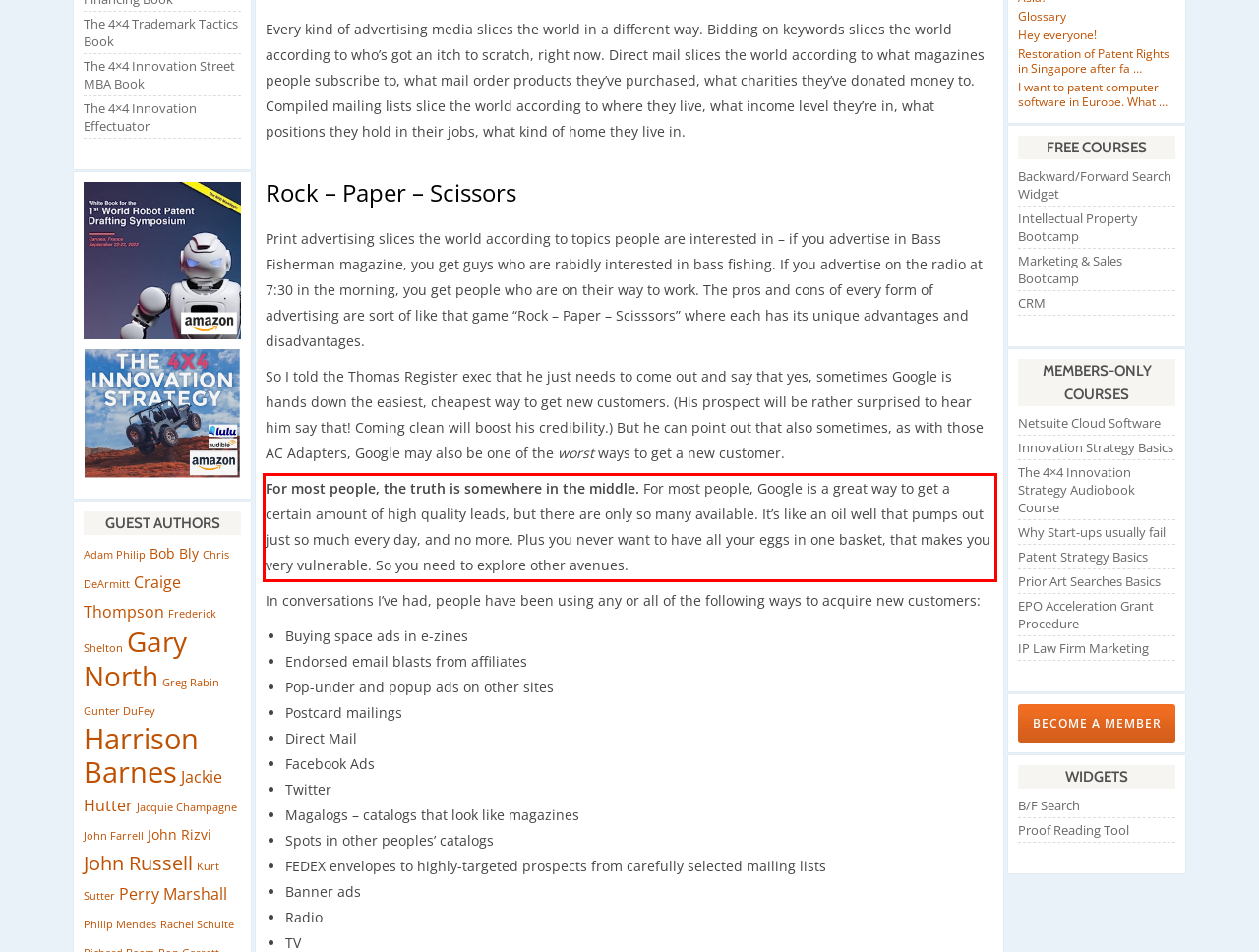Within the provided webpage screenshot, find the red rectangle bounding box and perform OCR to obtain the text content.

For most people, the truth is somewhere in the middle. For most people, Google is a great way to get a certain amount of high quality leads, but there are only so many available. It’s like an oil well that pumps out just so much every day, and no more. Plus you never want to have all your eggs in one basket, that makes you very vulnerable. So you need to explore other avenues.